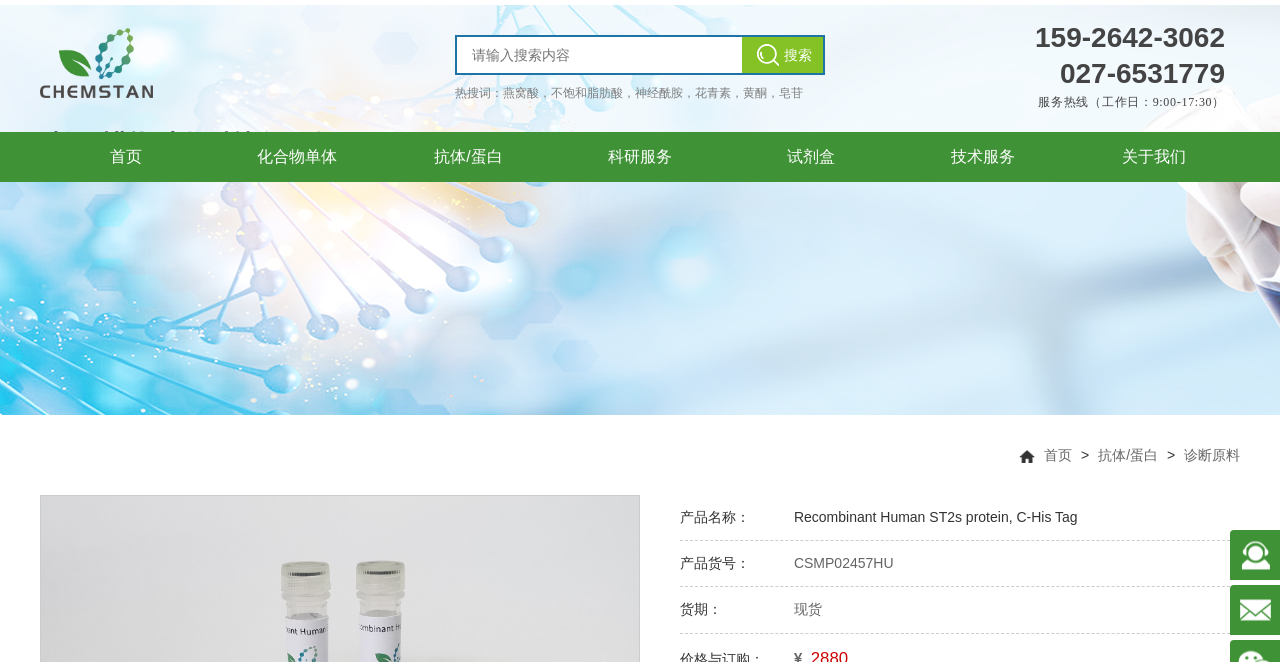Please identify the bounding box coordinates of the element I need to click to follow this instruction: "contact the service hotline".

[0.811, 0.144, 0.957, 0.165]